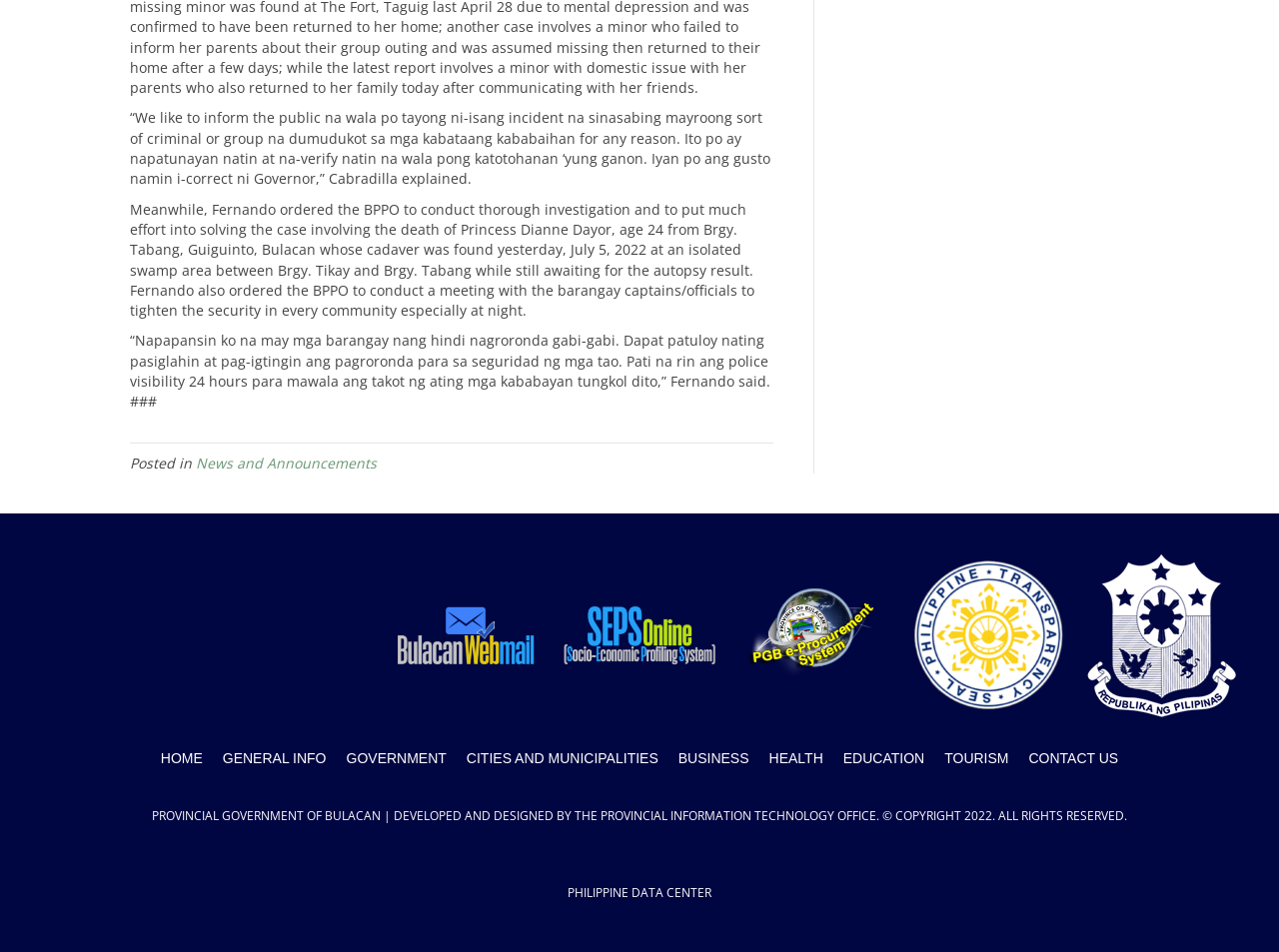What is the name of the system mentioned for socio-economic profiling?
Please provide a single word or phrase in response based on the screenshot.

Socio-Economic Profiling System